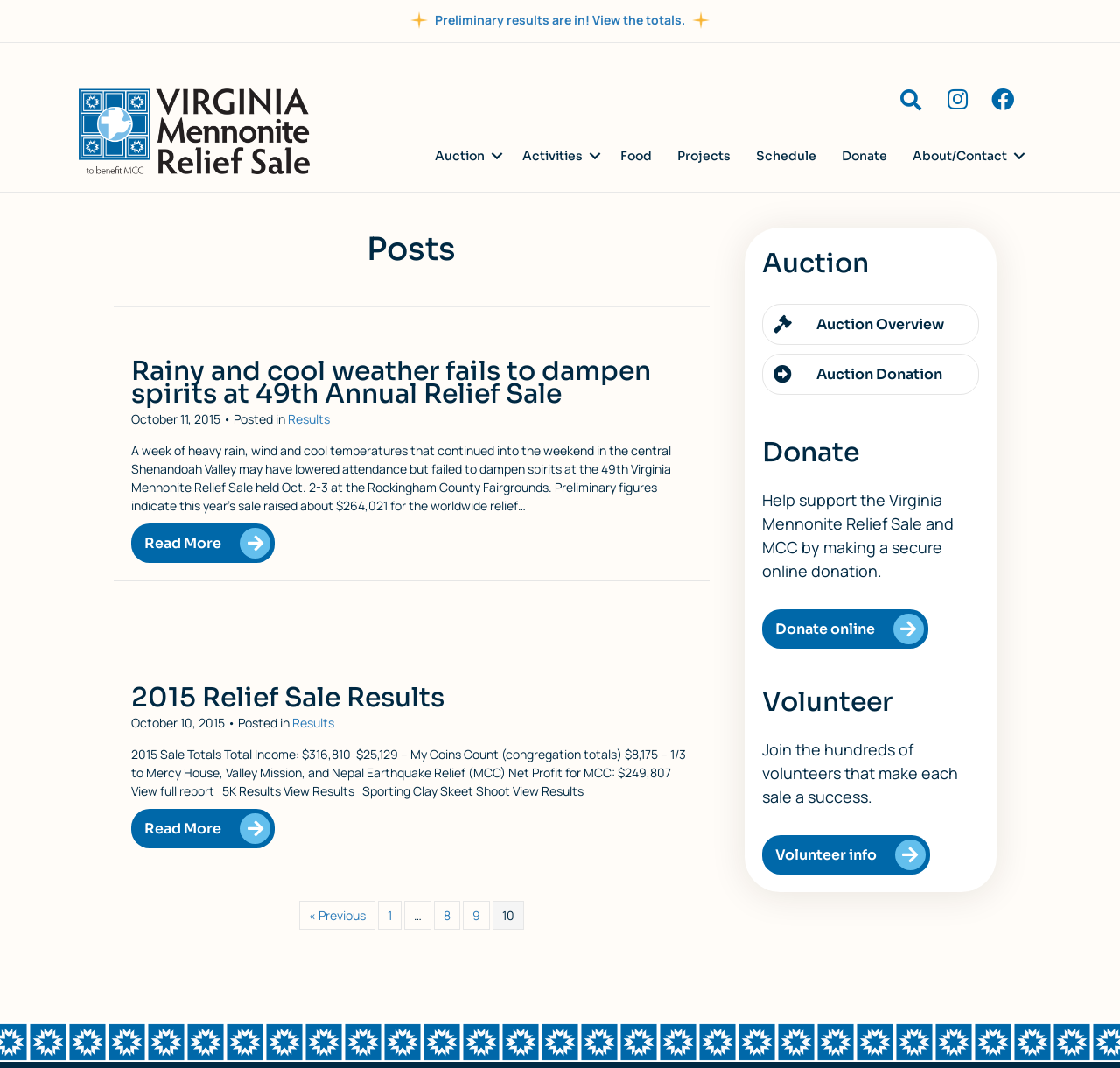Using the given description, provide the bounding box coordinates formatted as (top-left x, top-left y, bottom-right x, bottom-right y), with all values being floating point numbers between 0 and 1. Description: Auction

[0.37, 0.808, 0.448, 0.843]